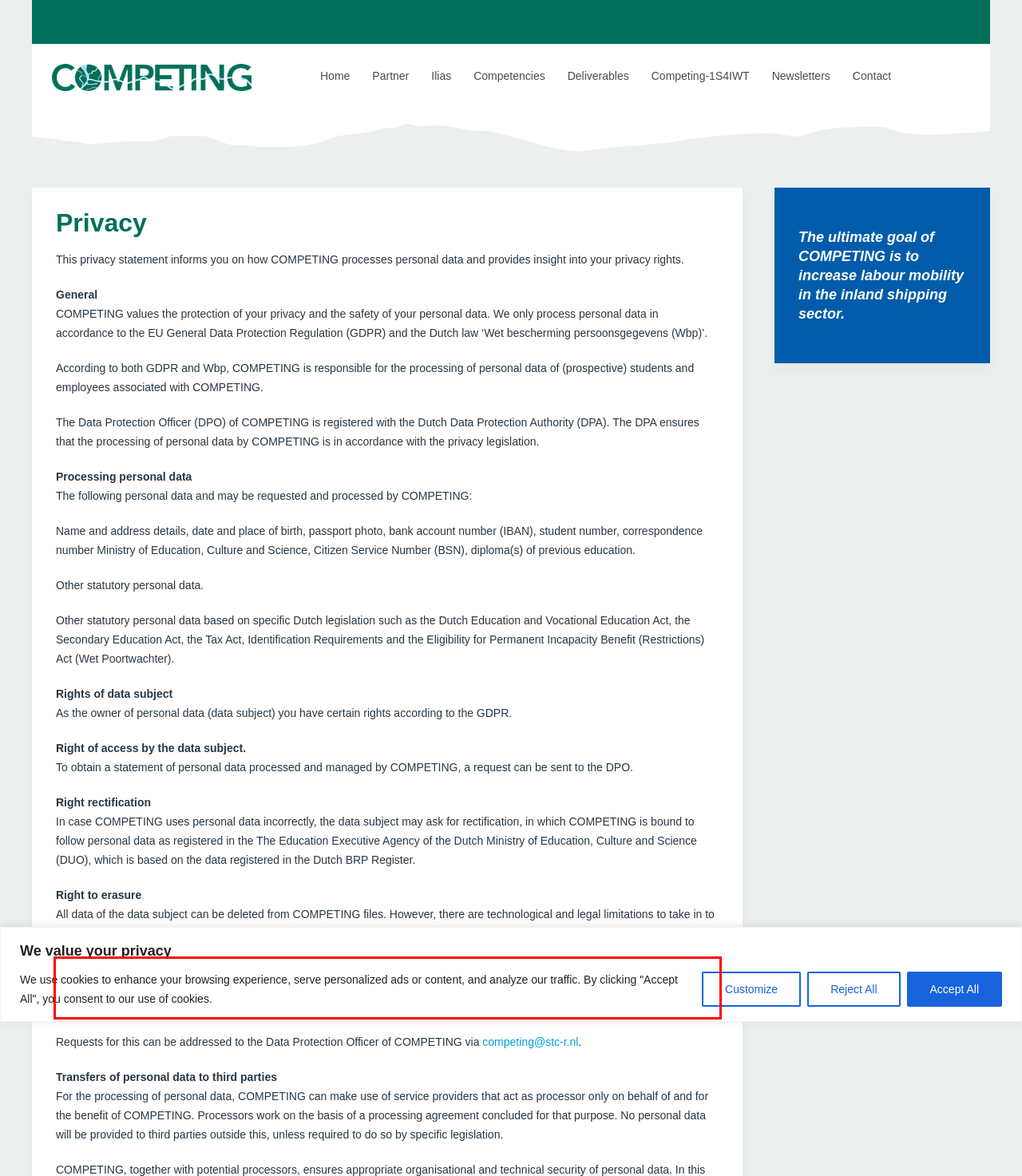Look at the webpage screenshot and recognize the text inside the red bounding box.

Right to data portability The data subject has the right to receive the personal data concerning him or her and has the right to transmit those data to another controller without hindrance from the controller to which the personal data have been provided